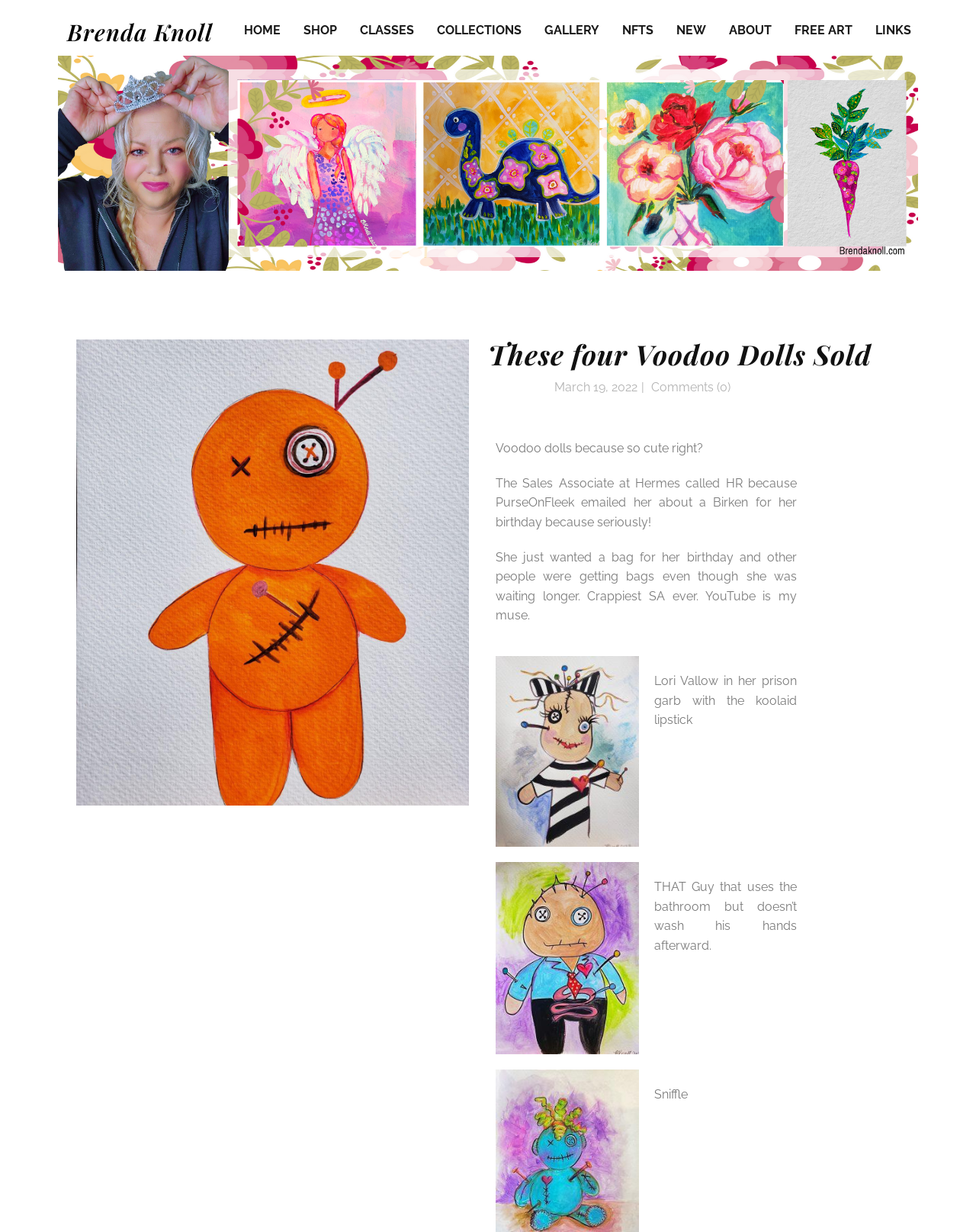Show the bounding box coordinates for the element that needs to be clicked to execute the following instruction: "Read comments". Provide the coordinates in the form of four float numbers between 0 and 1, i.e., [left, top, right, bottom].

[0.664, 0.308, 0.748, 0.32]